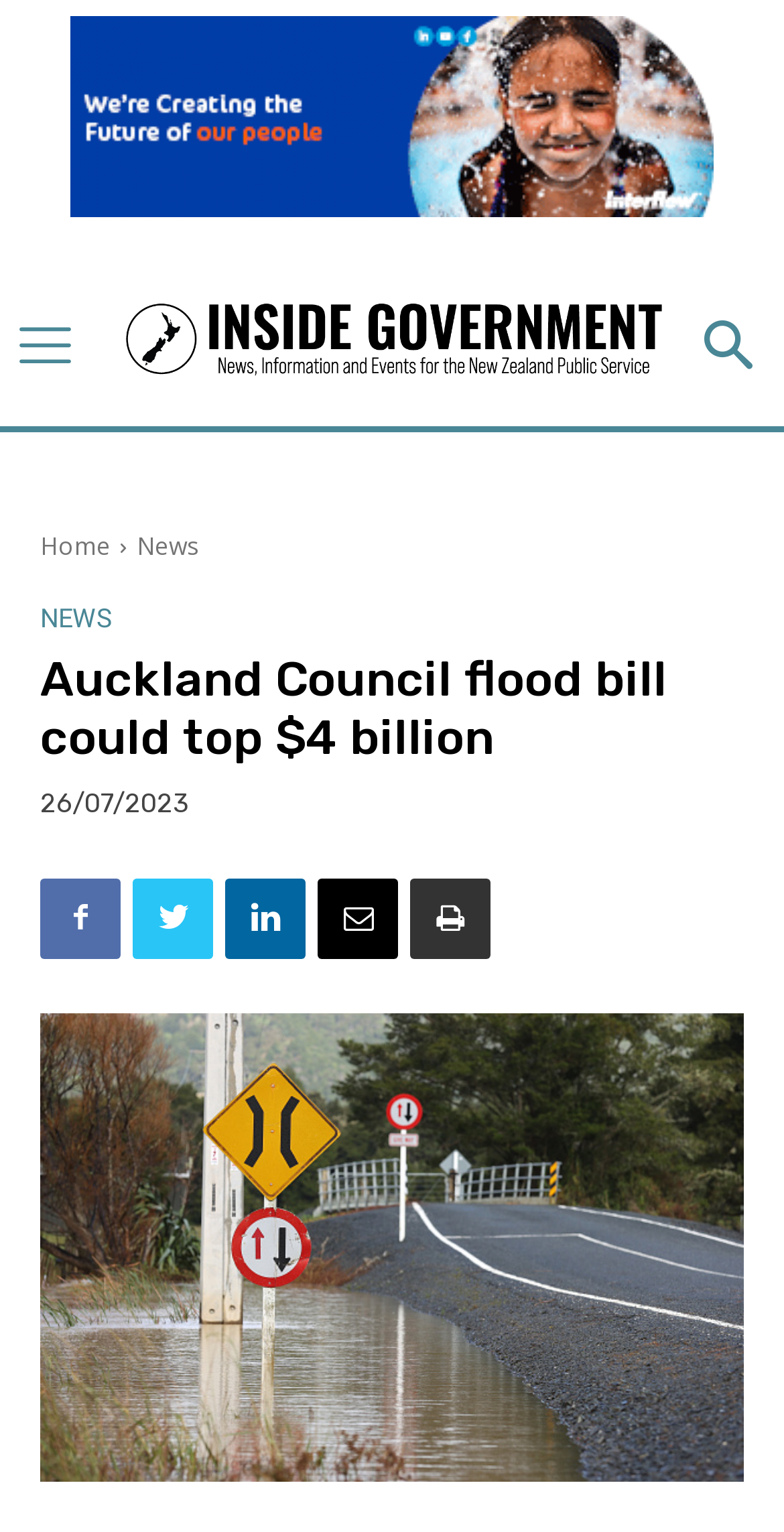Can you specify the bounding box coordinates for the region that should be clicked to fulfill this instruction: "Click the logo".

[0.248, 0.182, 0.757, 0.257]